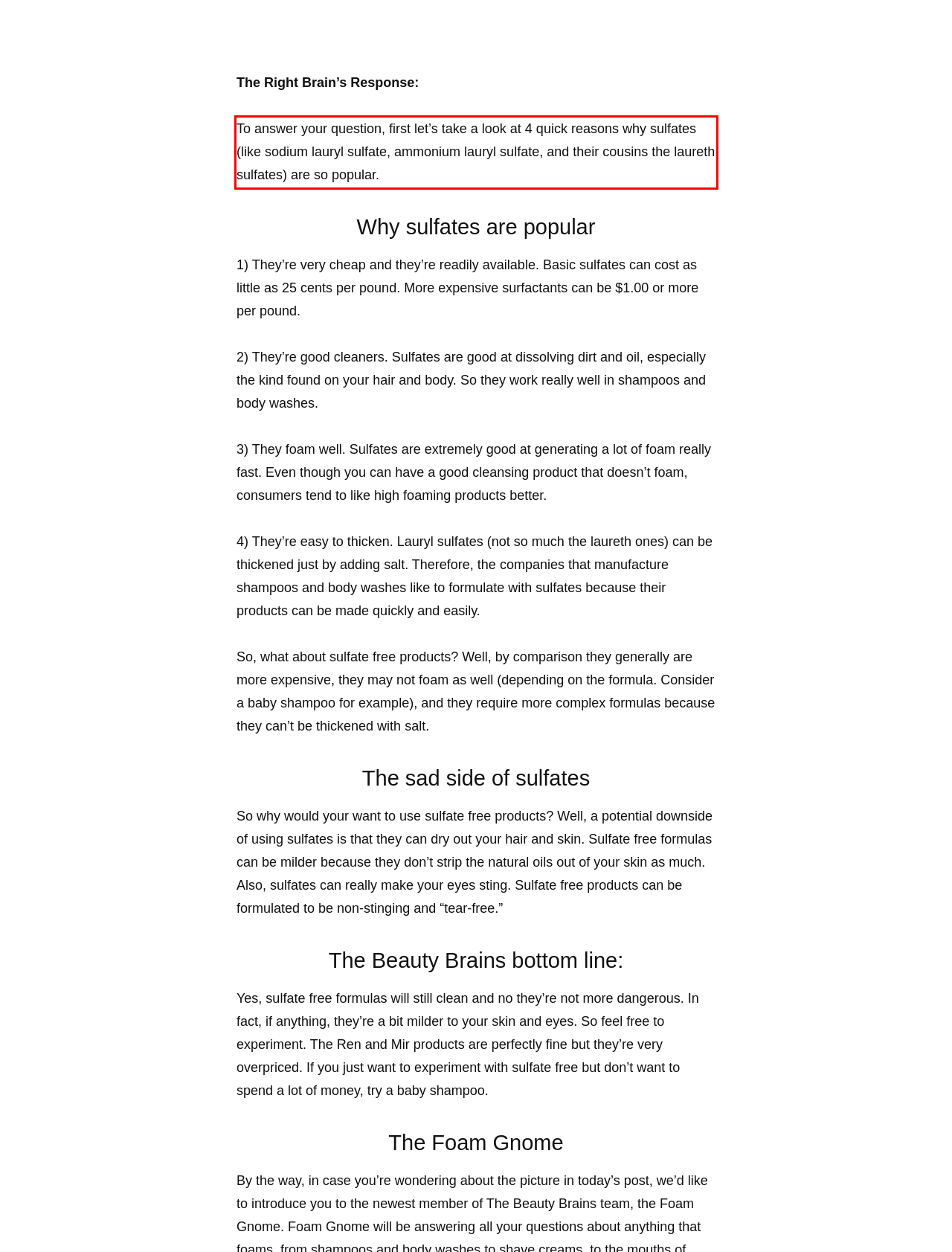Please perform OCR on the text within the red rectangle in the webpage screenshot and return the text content.

To answer your question, first let’s take a look at 4 quick reasons why sulfates (like sodium lauryl sulfate, ammonium lauryl sulfate, and their cousins the laureth sulfates) are so popular.